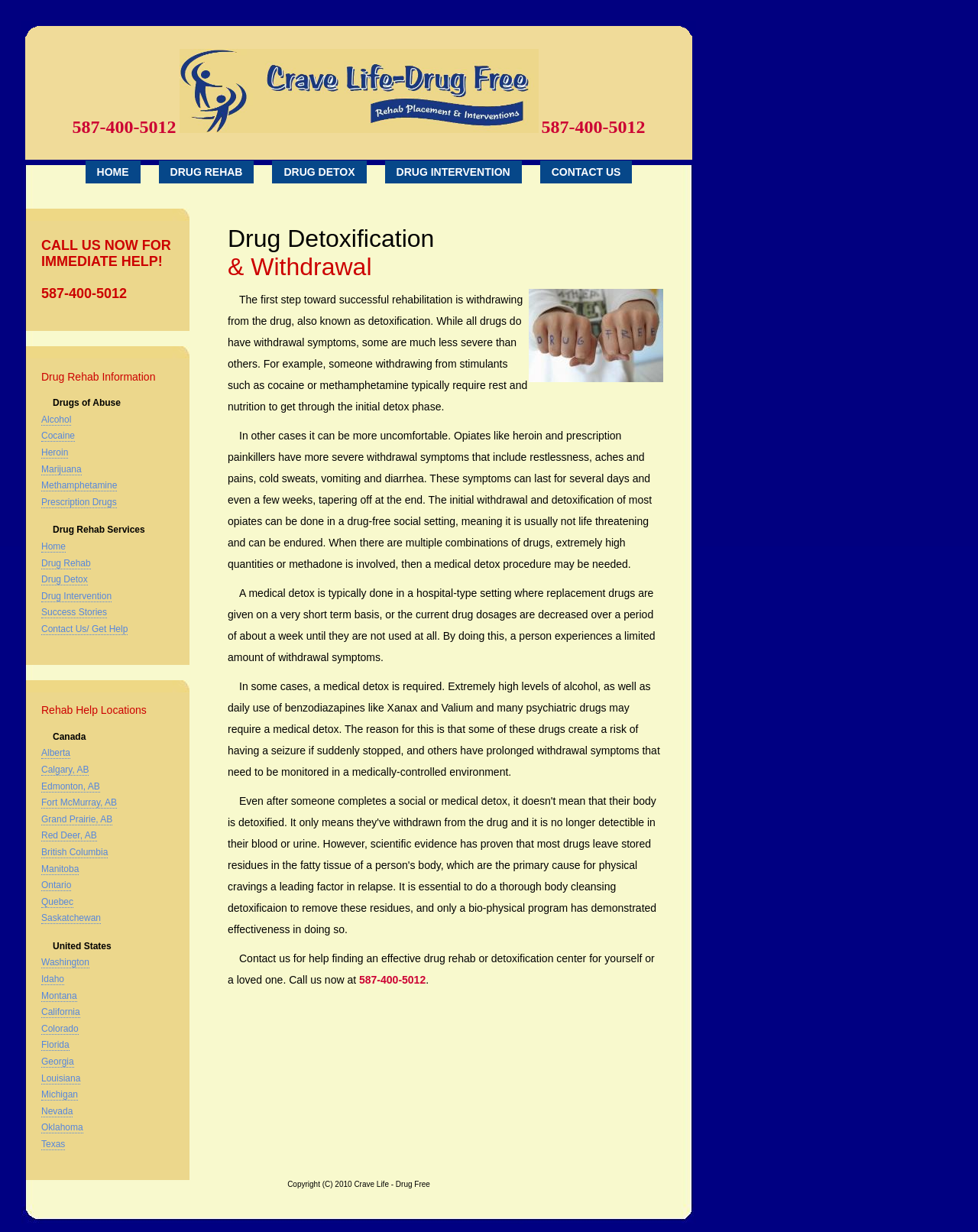Please identify the bounding box coordinates for the region that you need to click to follow this instruction: "Click the 'HOME' link".

[0.087, 0.13, 0.143, 0.149]